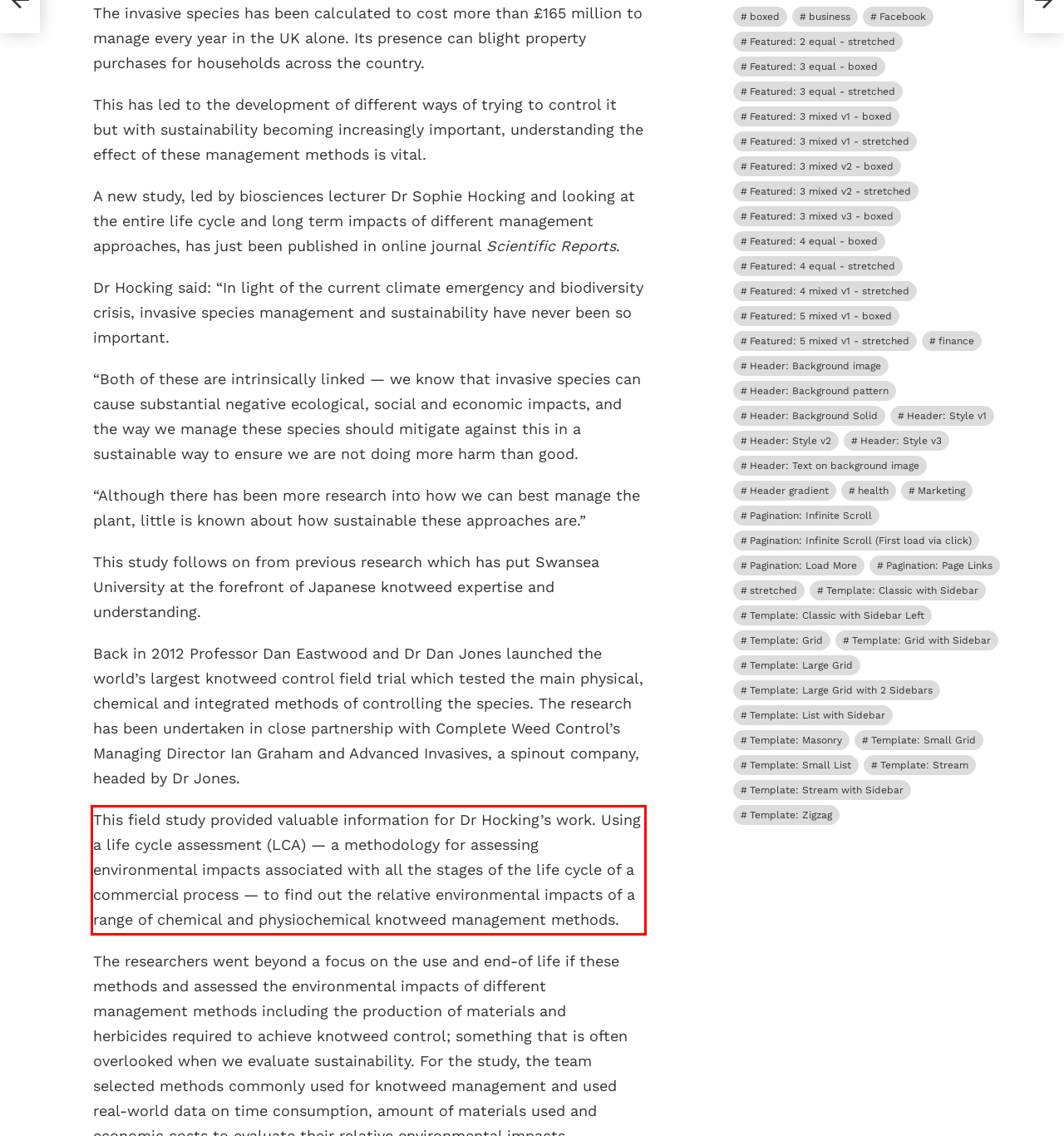Identify the text inside the red bounding box on the provided webpage screenshot by performing OCR.

This field study provided valuable information for Dr Hocking’s work. Using a life cycle assessment (LCA) — a methodology for assessing environmental impacts associated with all the stages of the life cycle of a commercial process — to find out the relative environmental impacts of a range of chemical and physiochemical knotweed management methods.